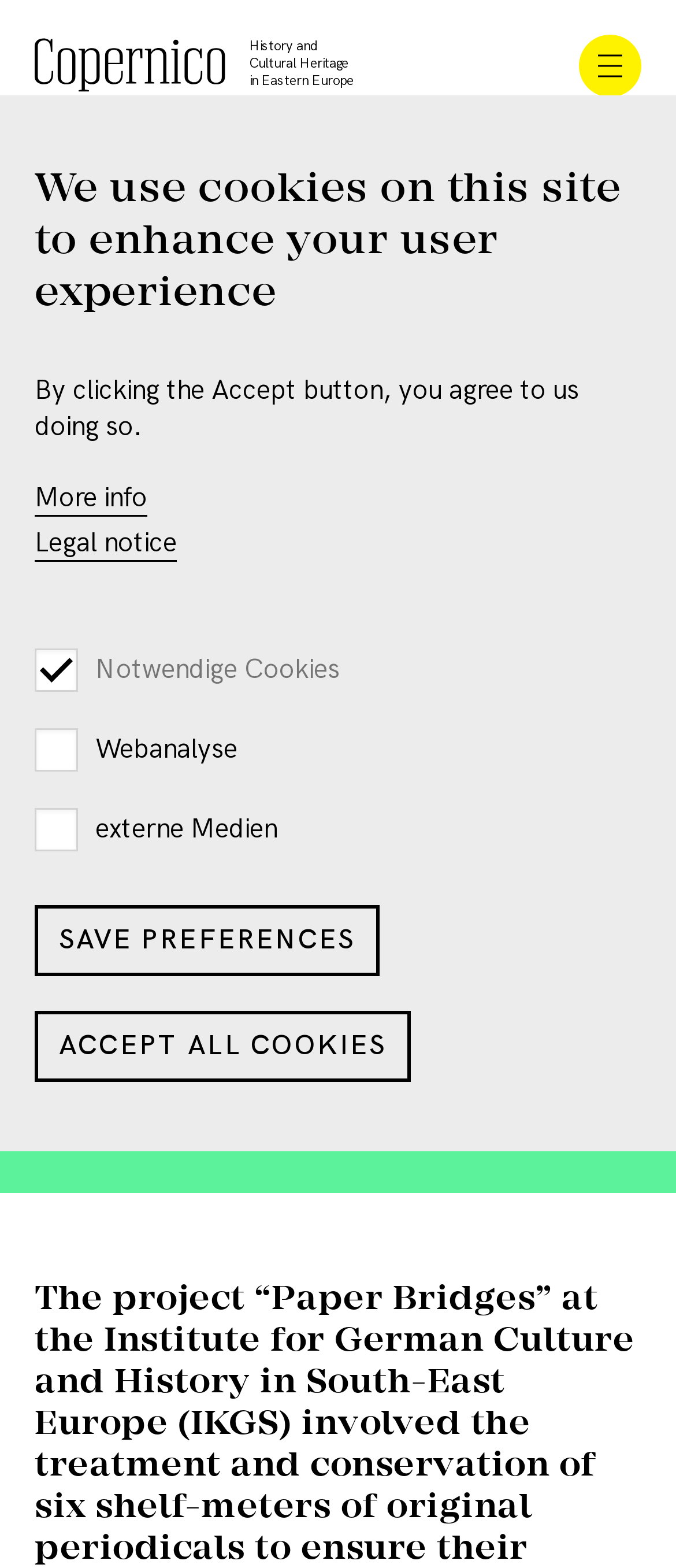Specify the bounding box coordinates (top-left x, top-left y, bottom-right x, bottom-right y) of the UI element in the screenshot that matches this description: parent_node: History and aria-label="Main navigation"

[0.856, 0.022, 0.949, 0.062]